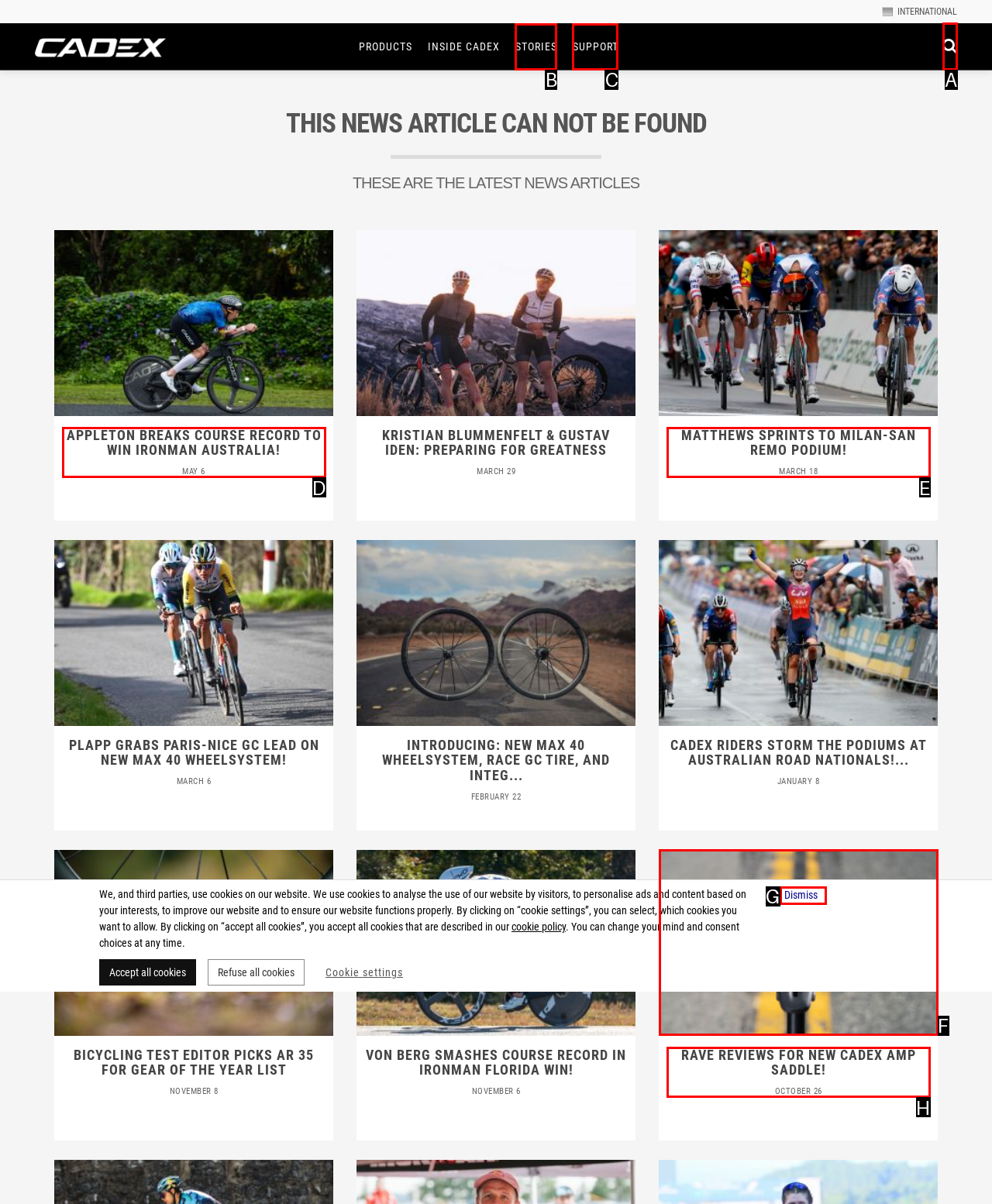To achieve the task: Go to Home, indicate the letter of the correct choice from the provided options.

None